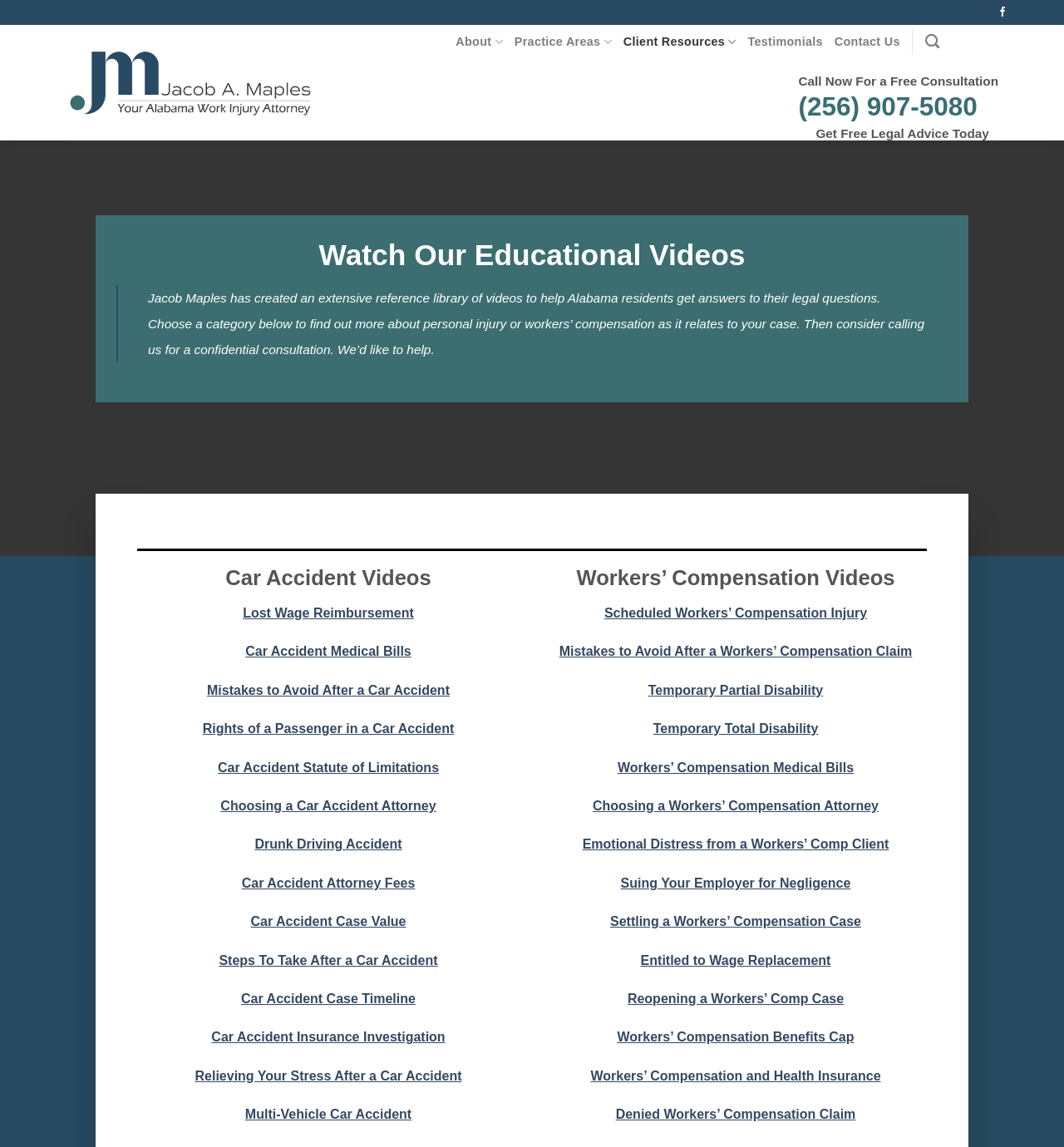Describe every aspect of the webpage comprehensively.

This webpage is about educational videos created by Jacob Maples, an injury attorney in Huntsville, Alabama. The page has a prominent header section with links to follow Jacob Maples on Facebook, visit his law firm's website, and access various sections of the website, including About, Practice Areas, Client Resources, Testimonials, and Contact Us.

Below the header, there is a call-to-action section with a heading "Call Now For a Free Consultation" and a phone number "(256) 907-5080". Next to it, there is a link to "Get Free Legal Advice Today".

The main content of the page is divided into two sections: Car Accident Videos and Workers' Compensation Videos. The Car Accident Videos section has a heading and a brief introduction by Jacob Maples, followed by a list of 15 video links, each with a descriptive title, such as "Lost Wage Reimbursement", "Car Accident Medical Bills", and "Choosing a Car Accident Attorney".

Similarly, the Workers' Compensation Videos section has a heading and a list of 15 video links, each with a descriptive title, such as "Scheduled Workers' Compensation Injury", "Mistakes to Avoid After a Workers' Compensation Claim", and "Workers' Compensation Medical Bills".

At the bottom of the page, there is a "Go to top" link. Throughout the page, there are no images, but there are several headings and links that provide a clear structure and organization to the content.